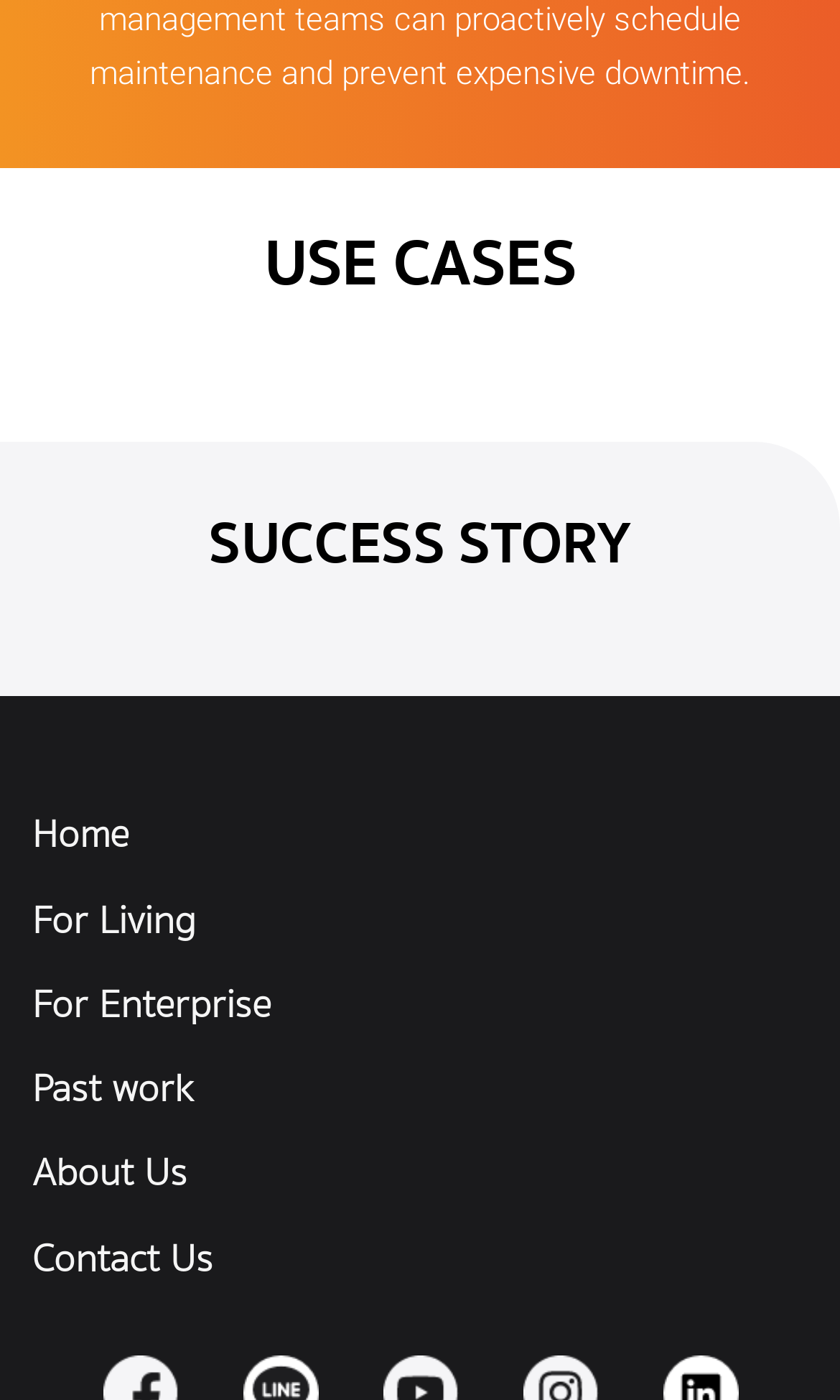Reply to the question below using a single word or brief phrase:
How many buttons are there on the webpage?

3